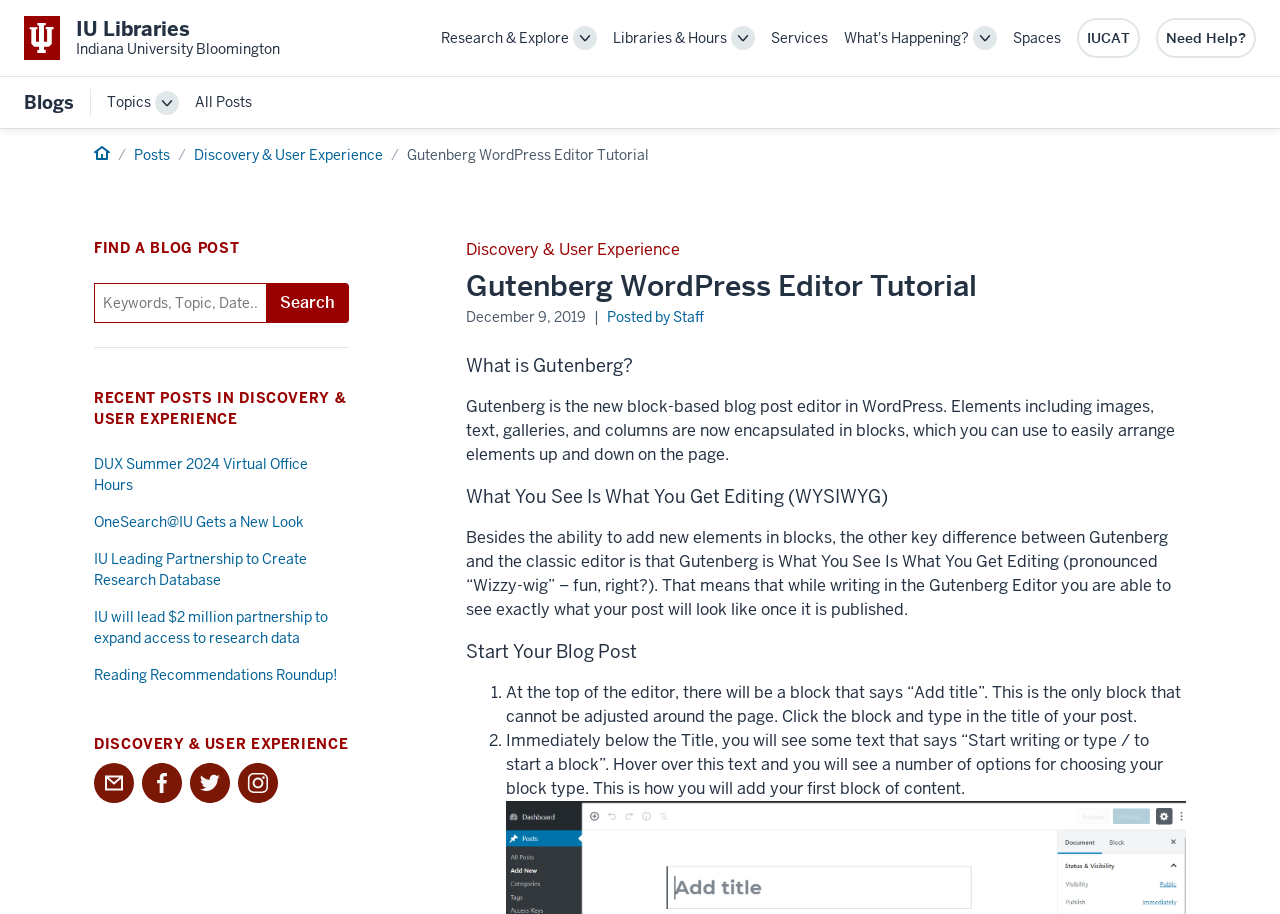Please find the bounding box coordinates of the element that you should click to achieve the following instruction: "Click on the 'Research & Explore' link". The coordinates should be presented as four float numbers between 0 and 1: [left, top, right, bottom].

[0.345, 0.03, 0.445, 0.053]